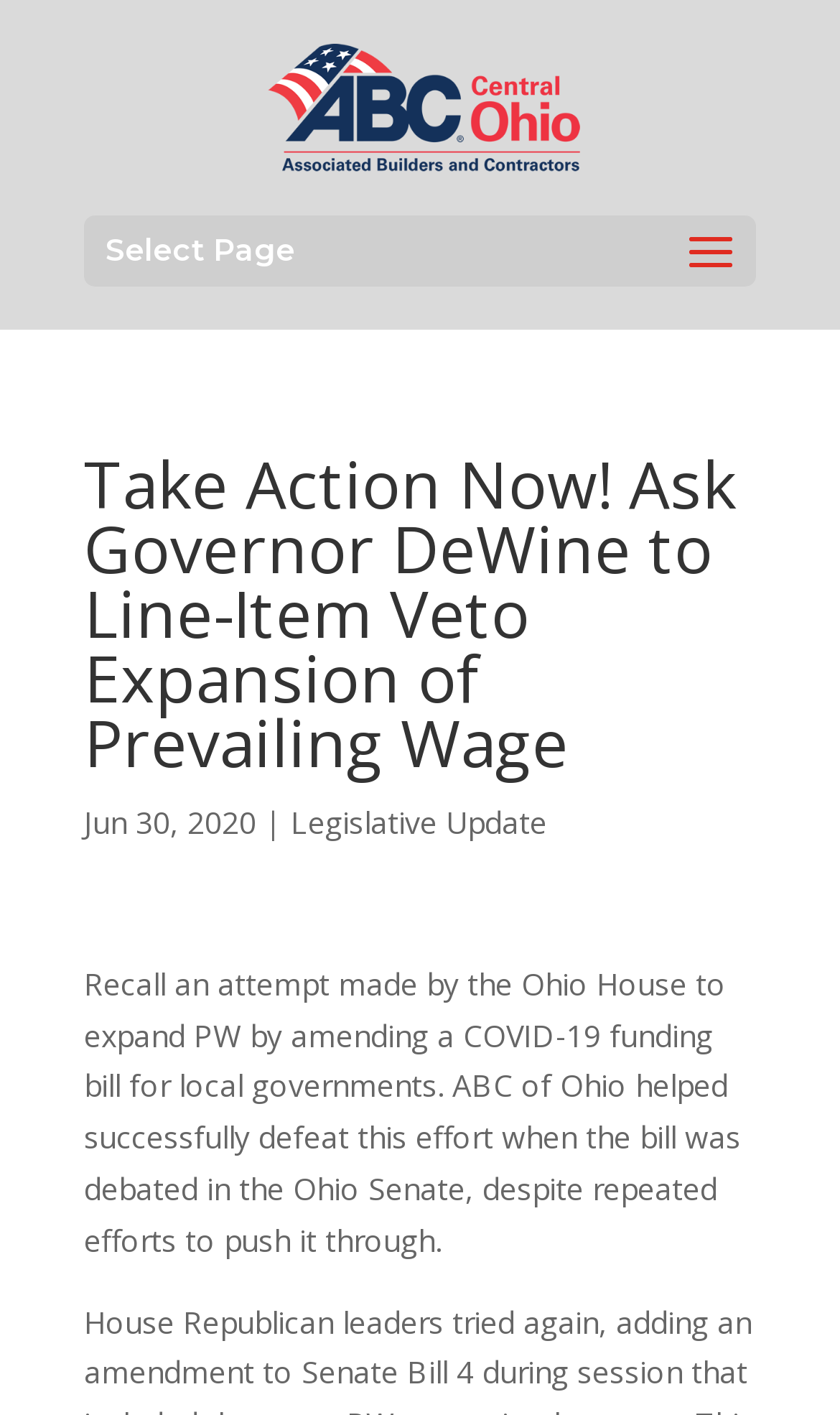Utilize the details in the image to give a detailed response to the question: What is the topic of the legislative update?

I found the topic by reading the text element that describes the legislative update, which mentions an attempt to expand prevailing wage by amending a COVID-19 funding bill.